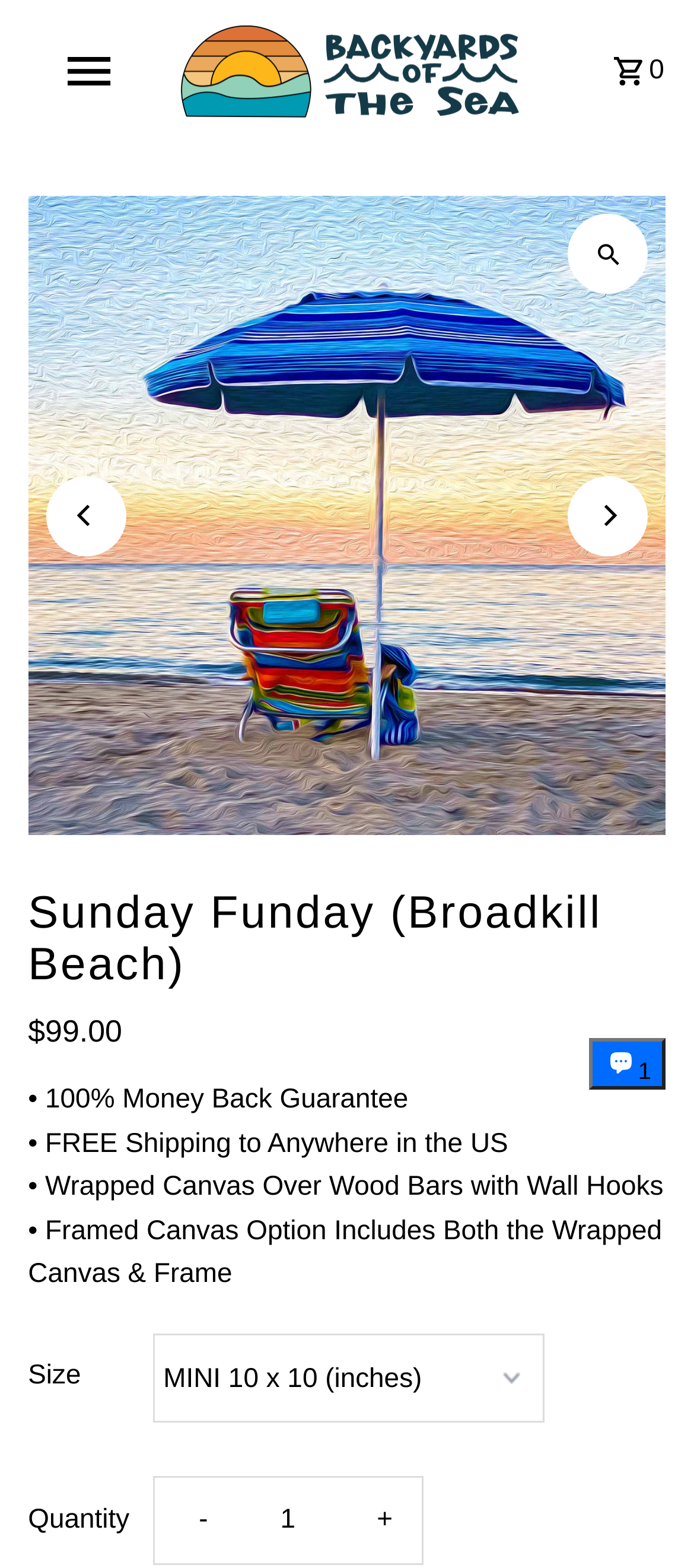Illustrate the webpage's structure and main components comprehensively.

The webpage is an e-commerce page for a limited edition giclee print titled "Sunday Funday" by Christine Moore. The print captures the natural beauty of Delaware Bay and is available for purchase.

At the top left of the page, there is a navigation button with an accompanying image. Next to it, there is a link that spans most of the top section of the page. On the top right, there is a small image and a link with the text "0".

Below the top section, there is a large image of the "Sunday Funday" print, which takes up most of the page's width. Below the image, there are two buttons, "Previous" and "Next", with accompanying images. These buttons are likely used to navigate through different images of the print.

To the right of the image, there is a section with a heading that matches the title of the print. Below the heading, there is a description list with details about the product, including its price, which is $99.00. The list also includes information about the product's features, such as a 100% money-back guarantee, free shipping, and the option to purchase a framed canvas.

Further down the page, there are sections for selecting the size and quantity of the print. The size section includes a combobox with various size options, while the quantity section has a textbox to input the desired quantity and buttons to increase or decrease the quantity.

At the bottom right of the page, there is a button to scroll to the top of the page, accompanied by a small image. Additionally, there is a chat window with a button to open it, which is likely used for customer support.